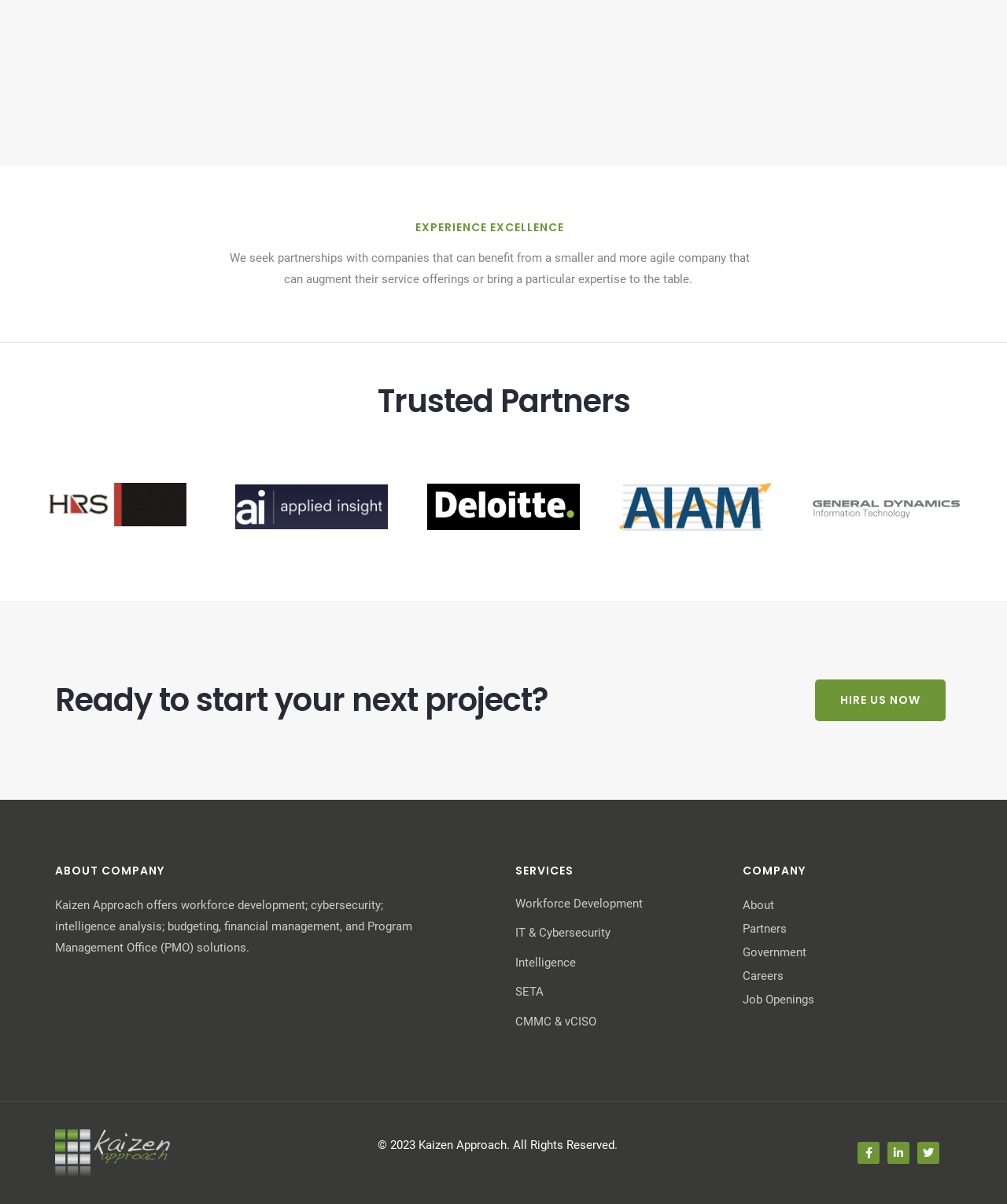What is the call-to-action at the bottom of the page?
Look at the image and construct a detailed response to the question.

At the bottom of the page, there is a call-to-action button that says 'HIRE US NOW', which suggests that the company is encouraging visitors to take action and hire their services.